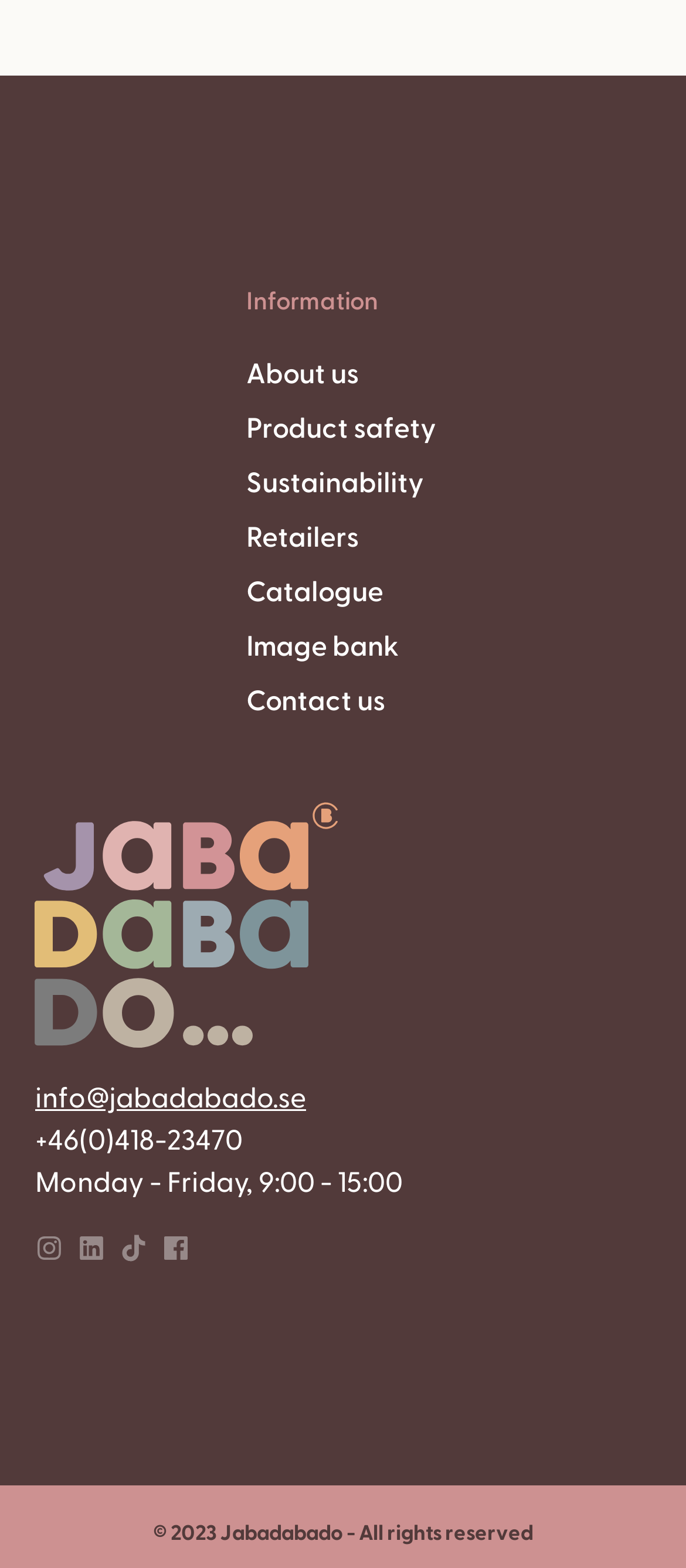Using the element description: "Image bank", determine the bounding box coordinates. The coordinates should be in the format [left, top, right, bottom], with values between 0 and 1.

[0.359, 0.402, 0.636, 0.424]